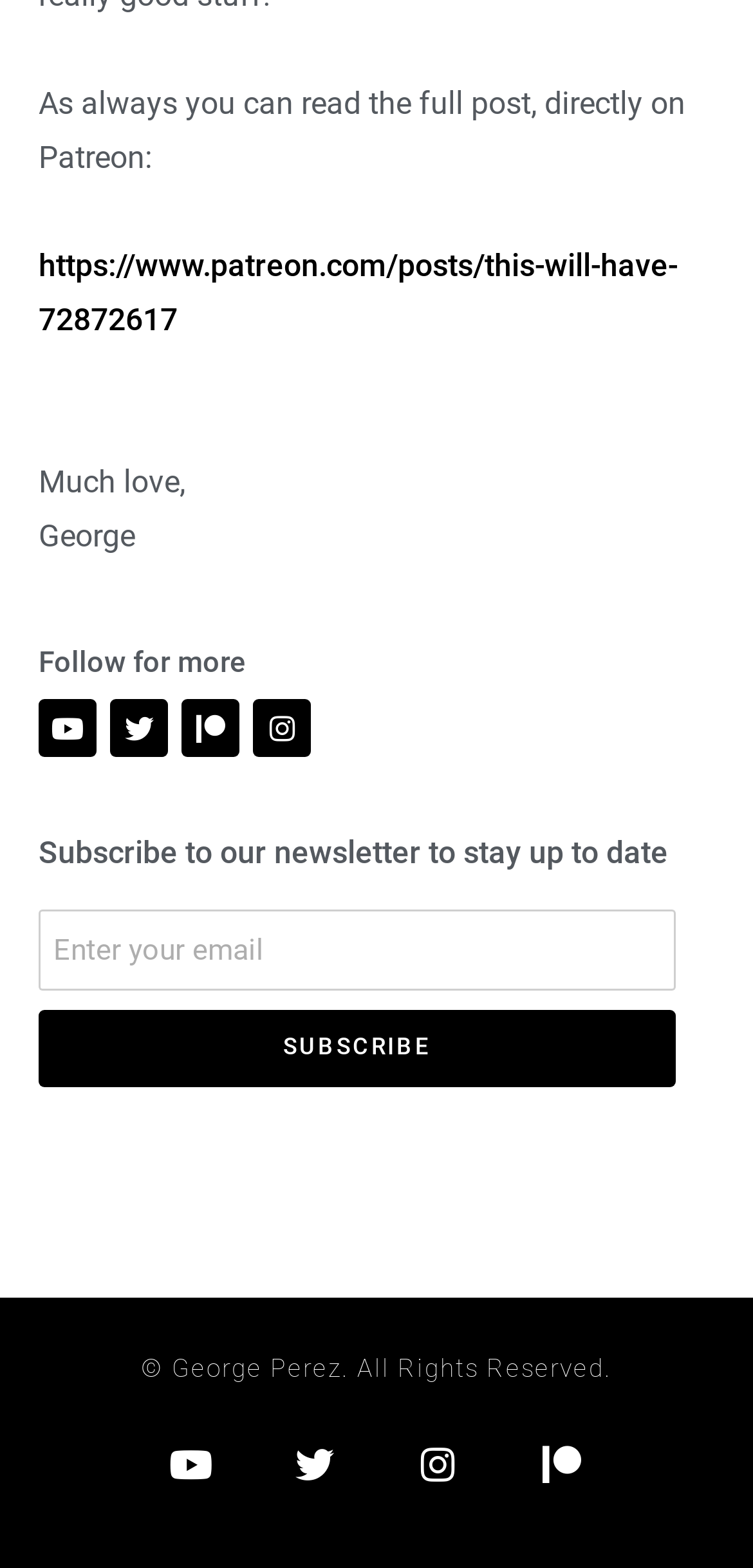Provide a brief response using a word or short phrase to this question:
How many social media links are available?

4